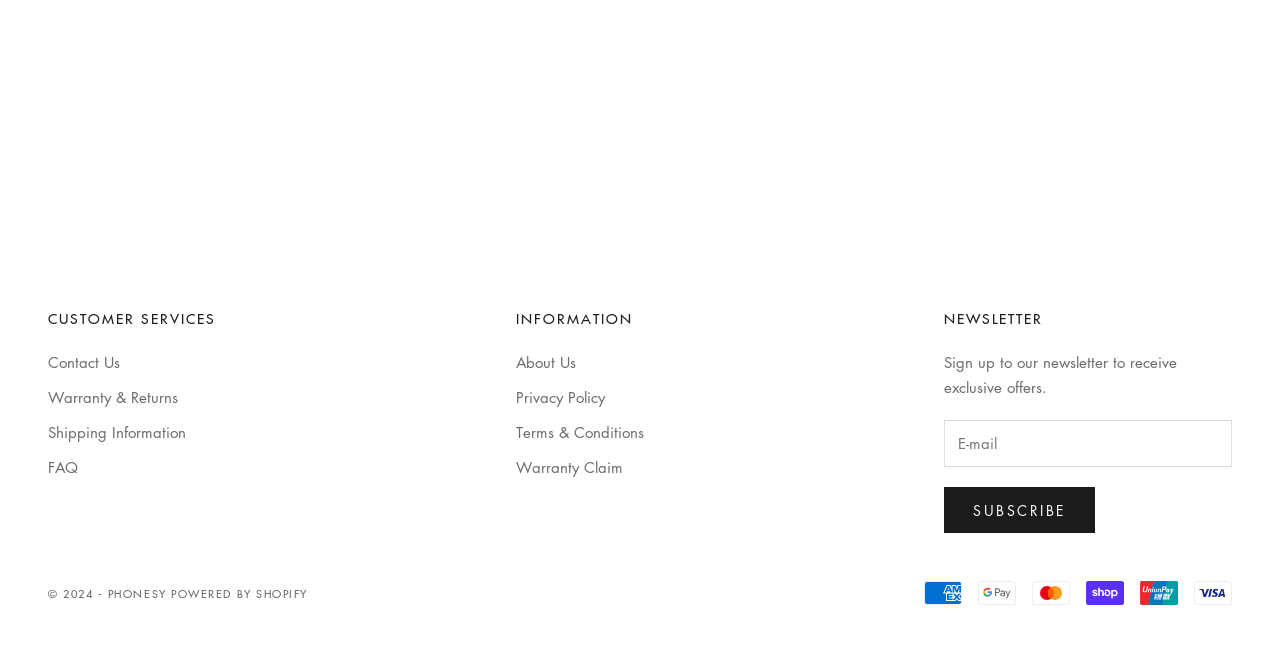Based on the description "FAQ", find the bounding box of the specified UI element.

[0.038, 0.699, 0.061, 0.73]